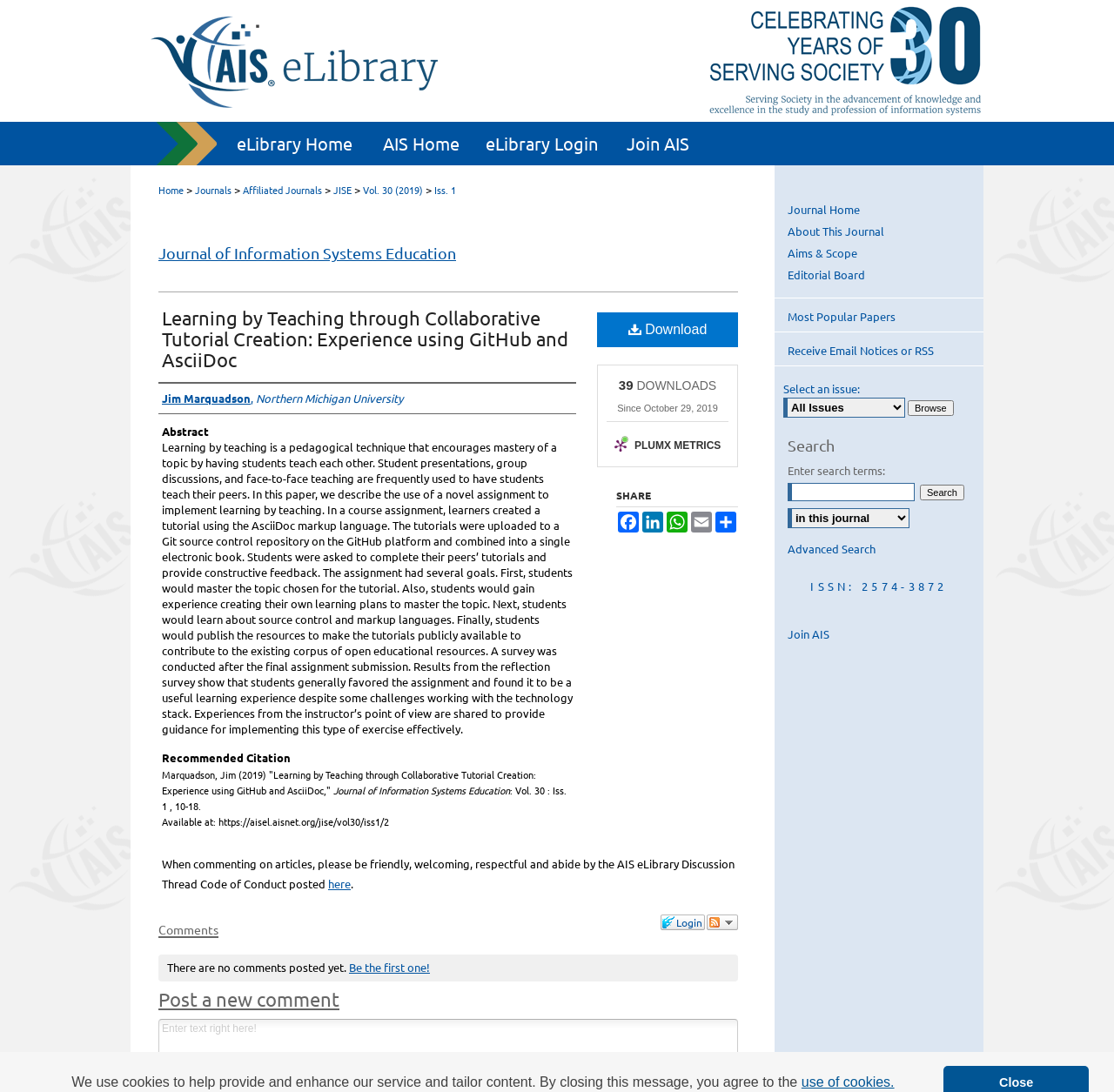How many downloads are there for this article?
Utilize the information in the image to give a detailed answer to the question.

I found the answer by looking at the static text element with the text '39' which is located near the 'DOWNLOADS' text and the 'Since October 29, 2019' text.